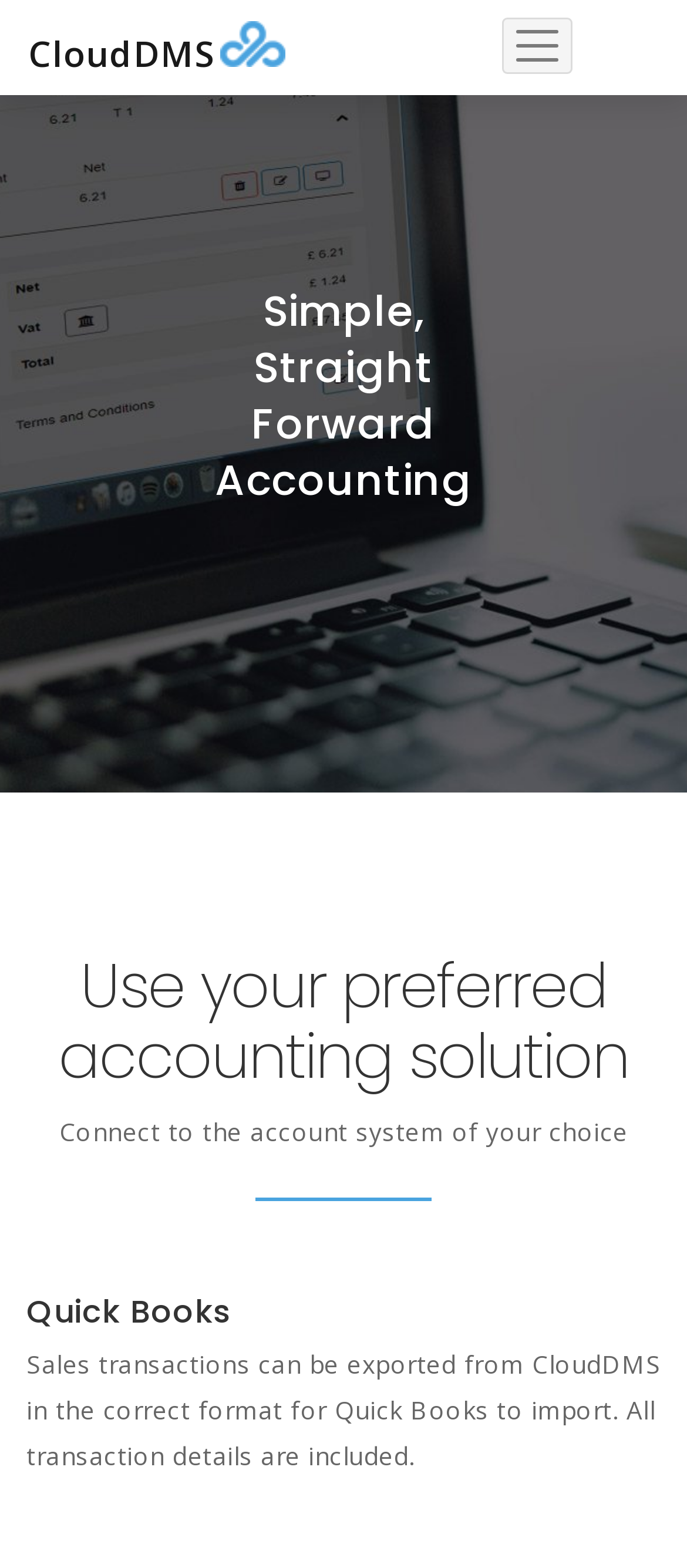Locate the primary heading on the webpage and return its text.

Simple, Straight Forward Accounting